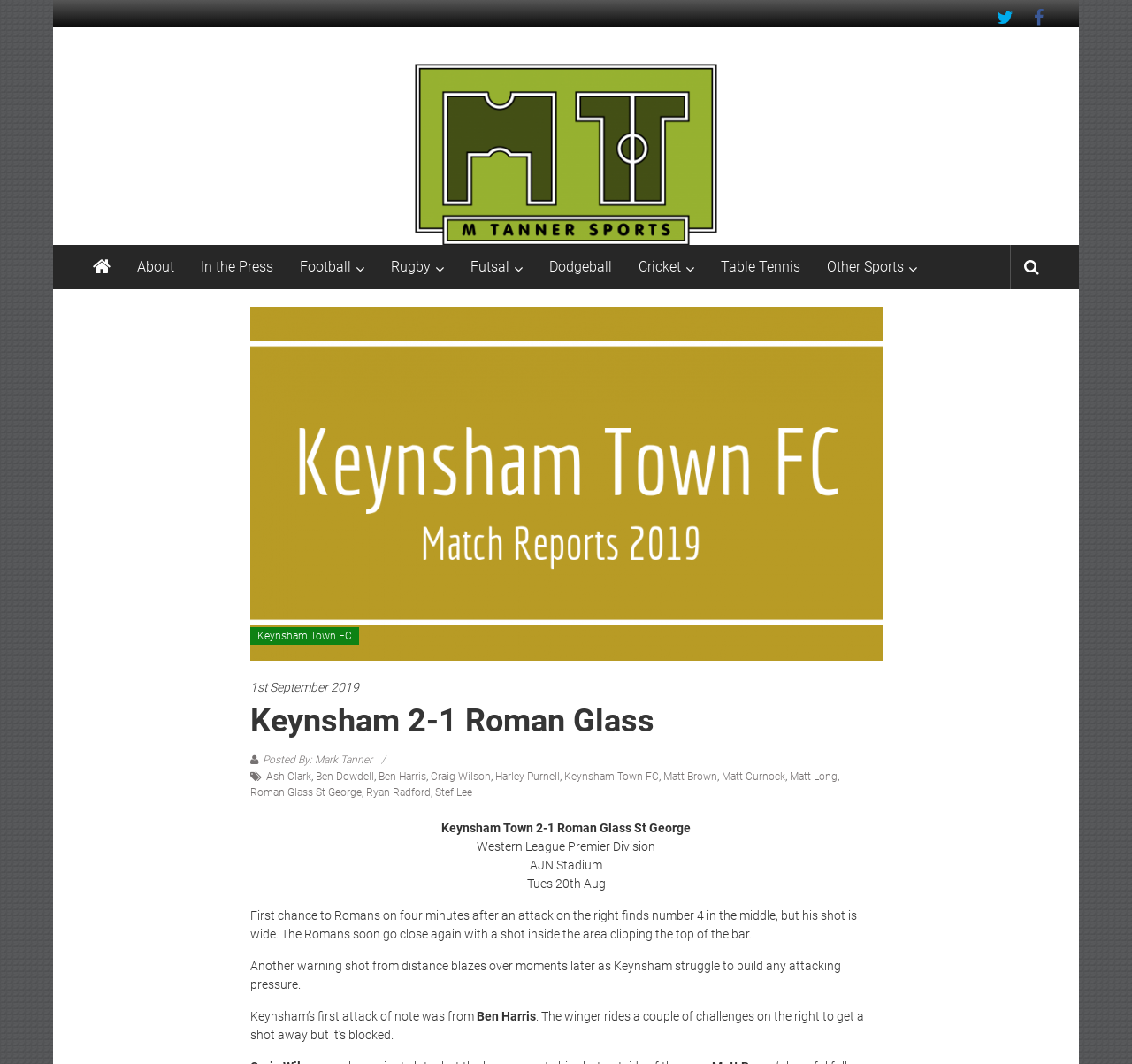Please provide a one-word or phrase answer to the question: 
Who scored for Keynsham Town?

Not mentioned